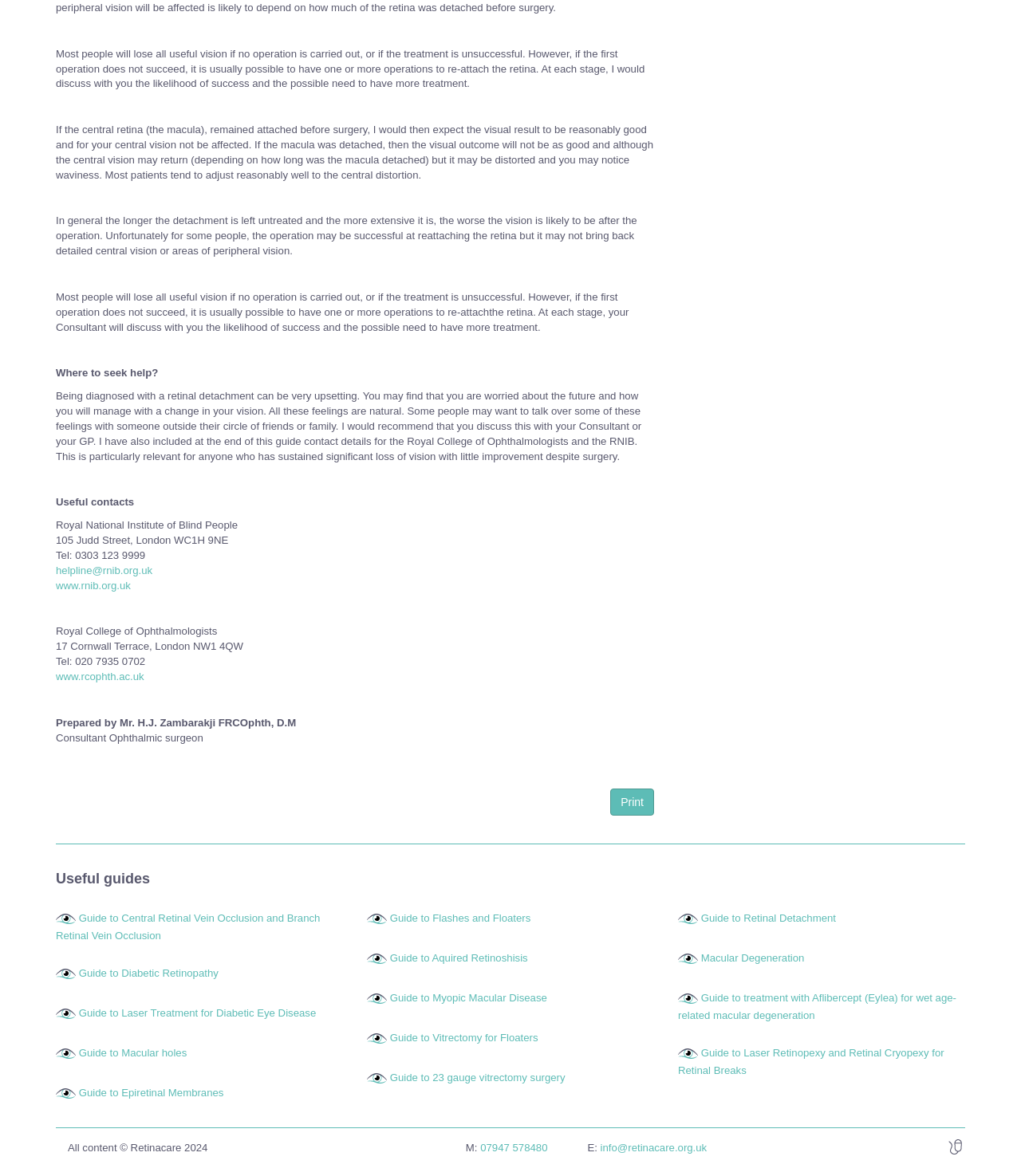Determine the bounding box for the HTML element described here: "Powered by". The coordinates should be given as [left, top, right, bottom] with each number being a float between 0 and 1.

None